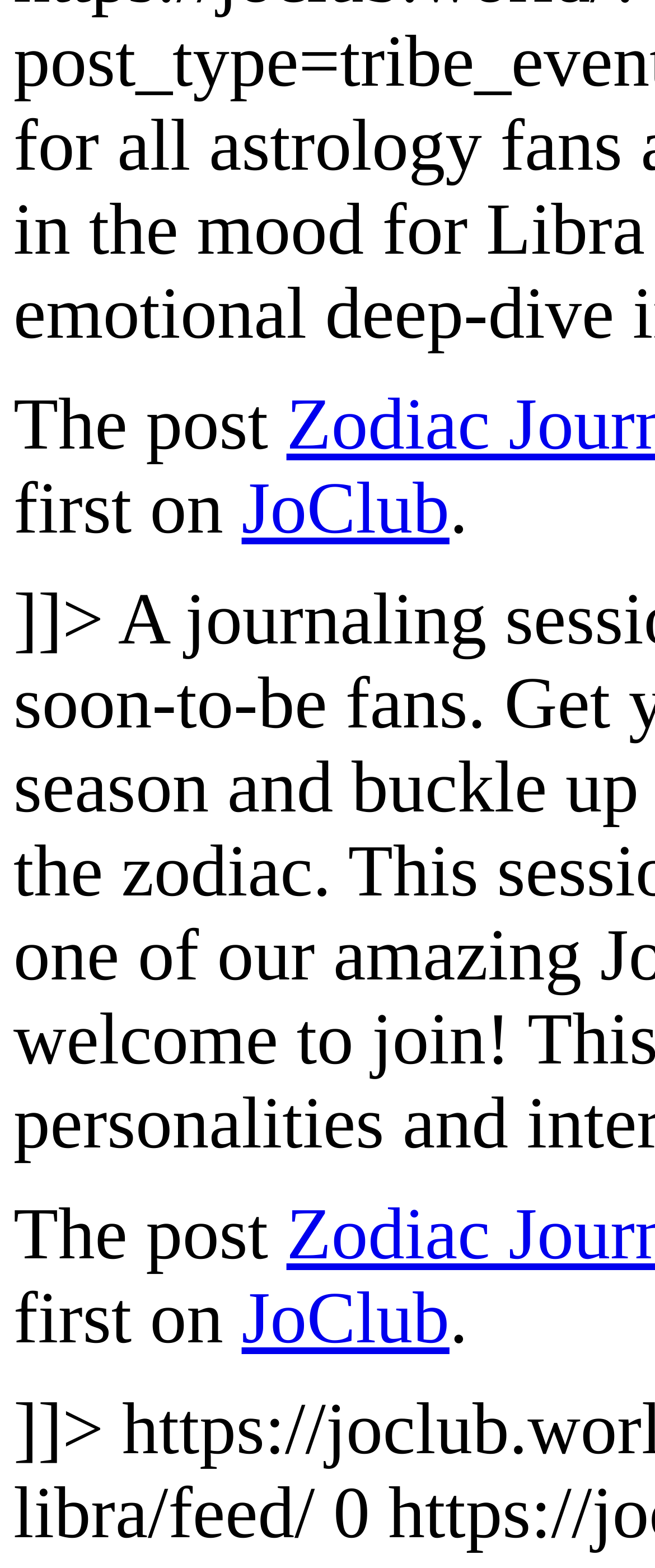Determine the bounding box for the UI element that matches this description: "JoClub".

[0.369, 0.815, 0.686, 0.867]